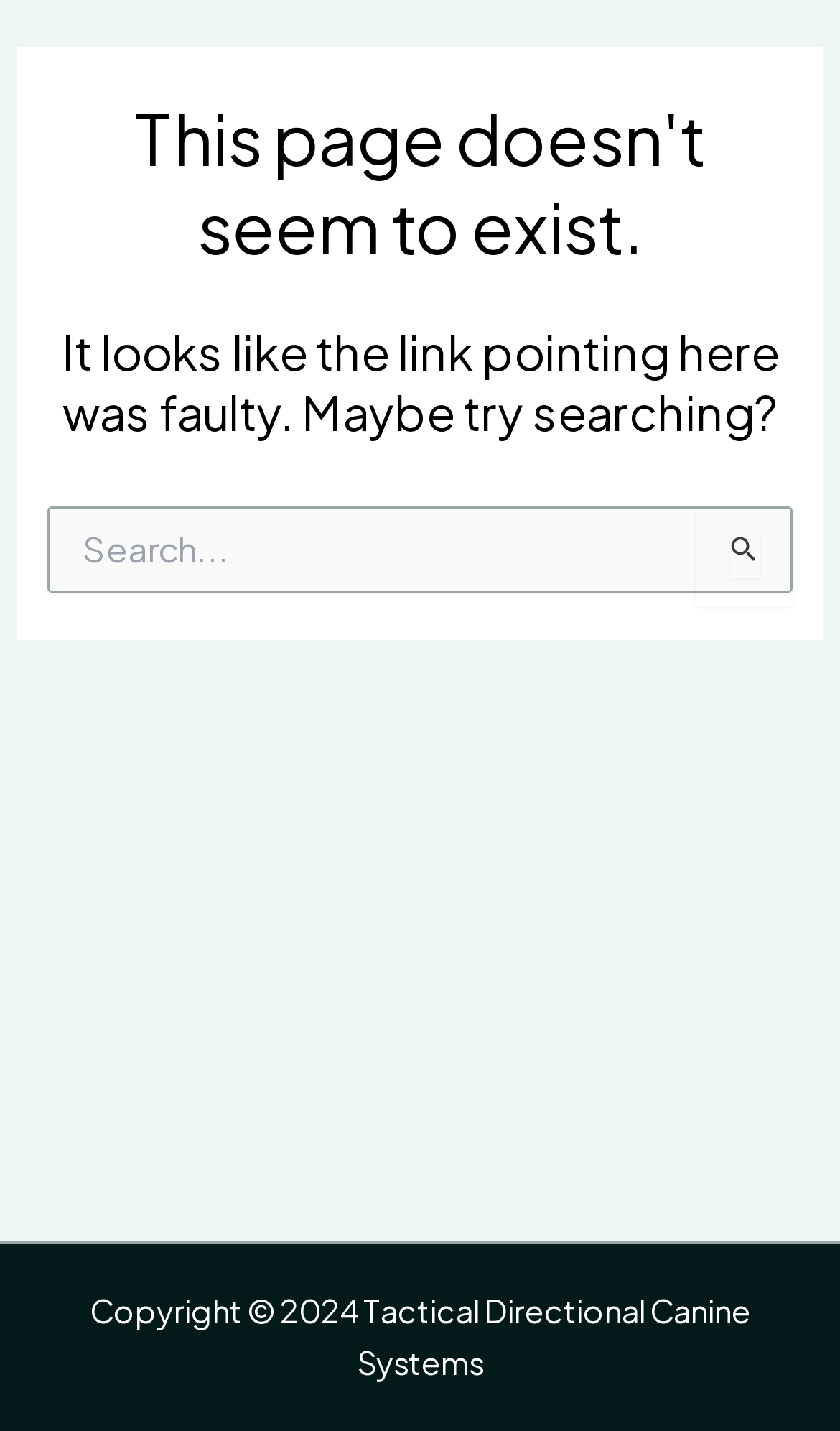Give a short answer to this question using one word or a phrase:
How many buttons are there in the search section?

2